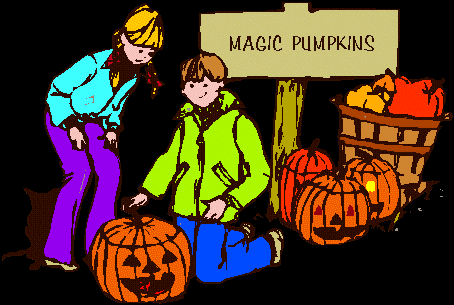Answer the question briefly using a single word or phrase: 
What is written on the wooden sign?

MAGIC PUMPKINS